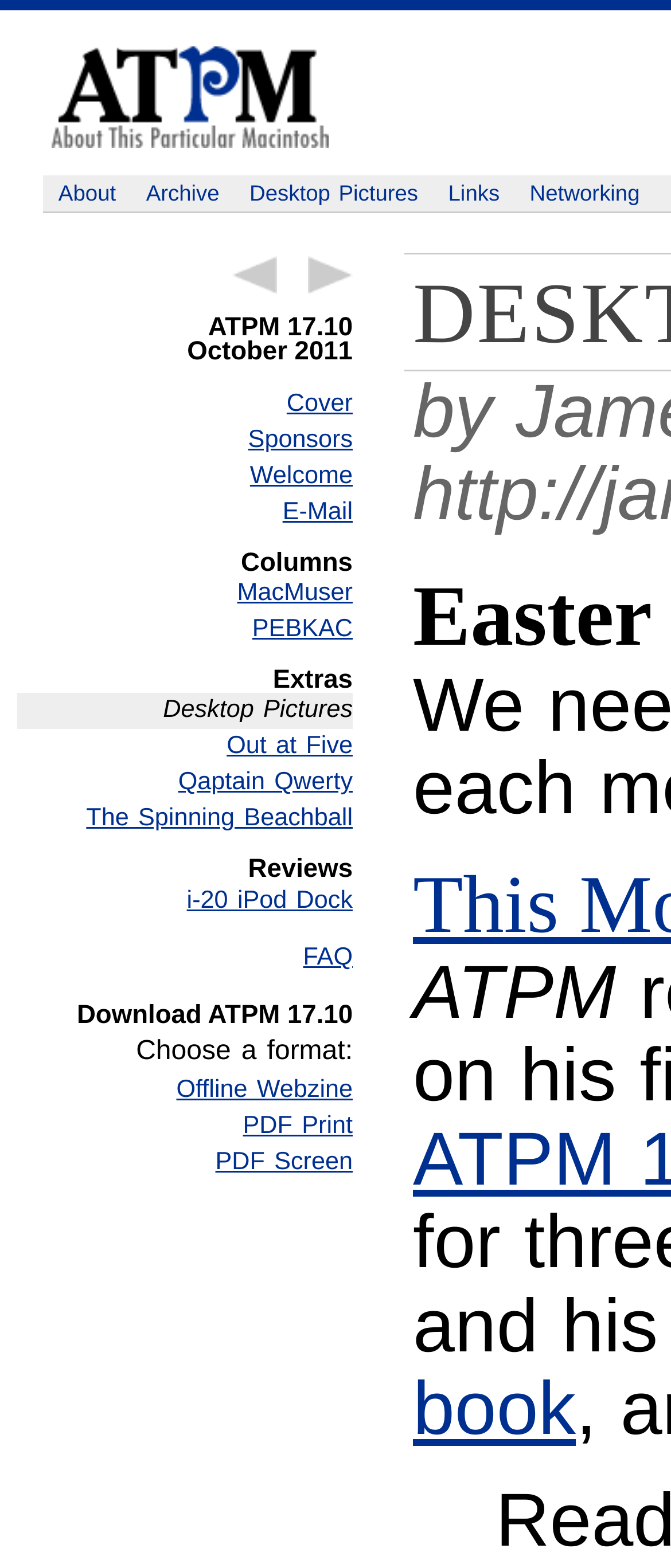Please identify the bounding box coordinates of the area that needs to be clicked to fulfill the following instruction: "download ATPM 17.10 in offline webzine format."

[0.026, 0.684, 0.526, 0.707]